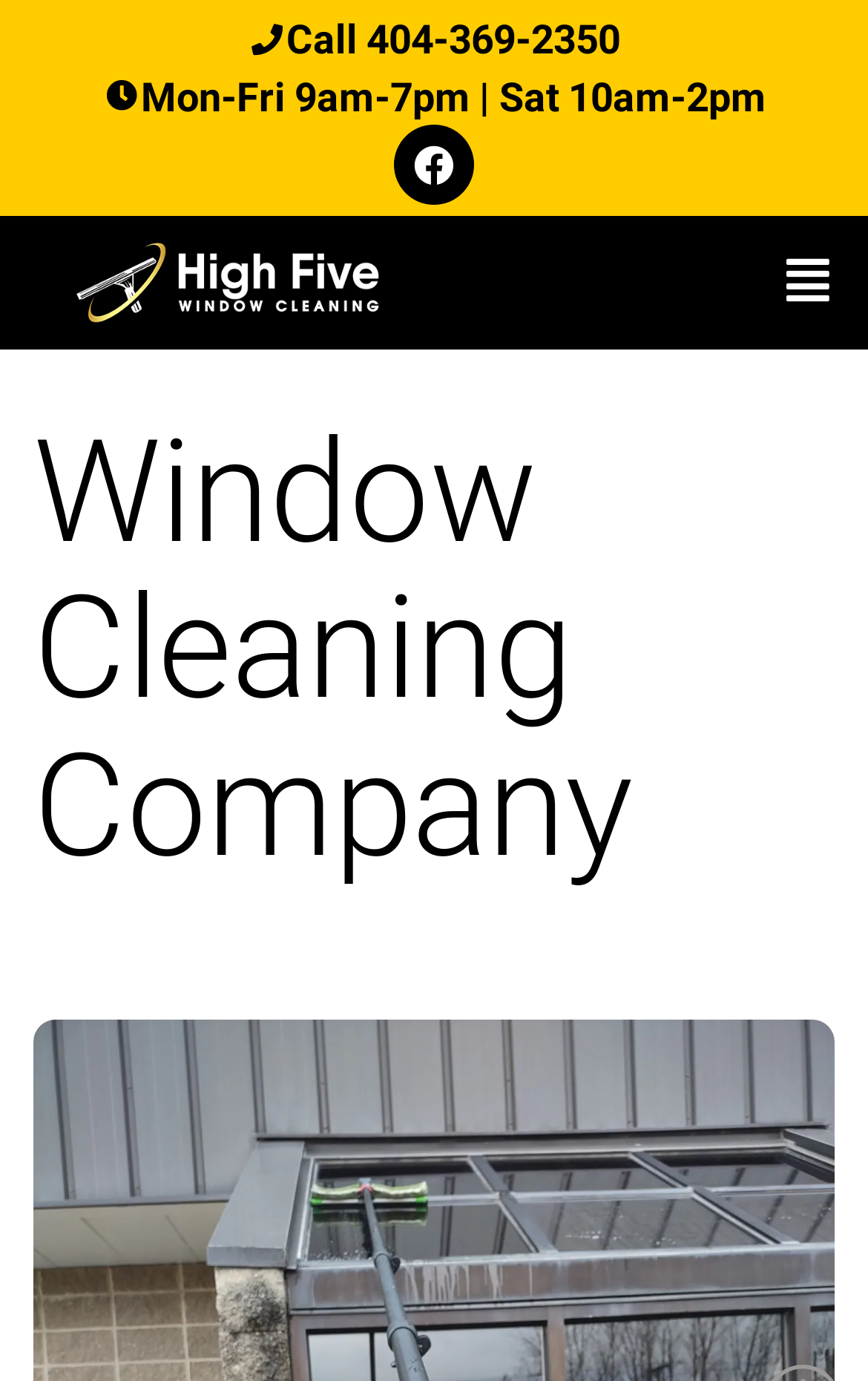Is the menu expanded?
Craft a detailed and extensive response to the question.

I found the button element with the text 'Menu' which has a hasPopup property set to menu and an expanded property set to False, indicating that the menu is not expanded.